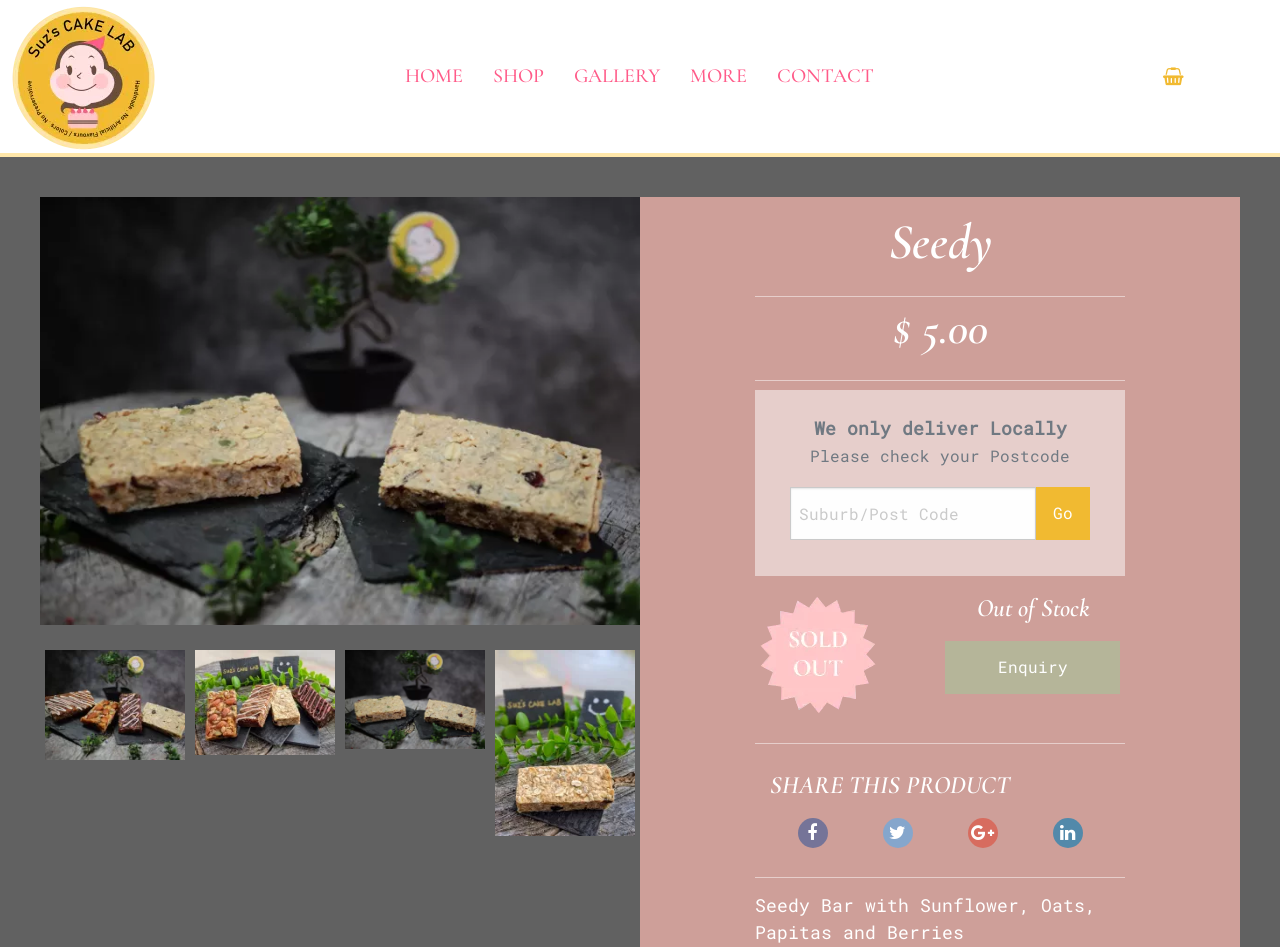Identify the bounding box coordinates for the UI element described by the following text: "parent_node: Go name="shipcalcdesttest" placeholder="Suburb/Post Code"". Provide the coordinates as four float numbers between 0 and 1, in the format [left, top, right, bottom].

[0.617, 0.514, 0.809, 0.57]